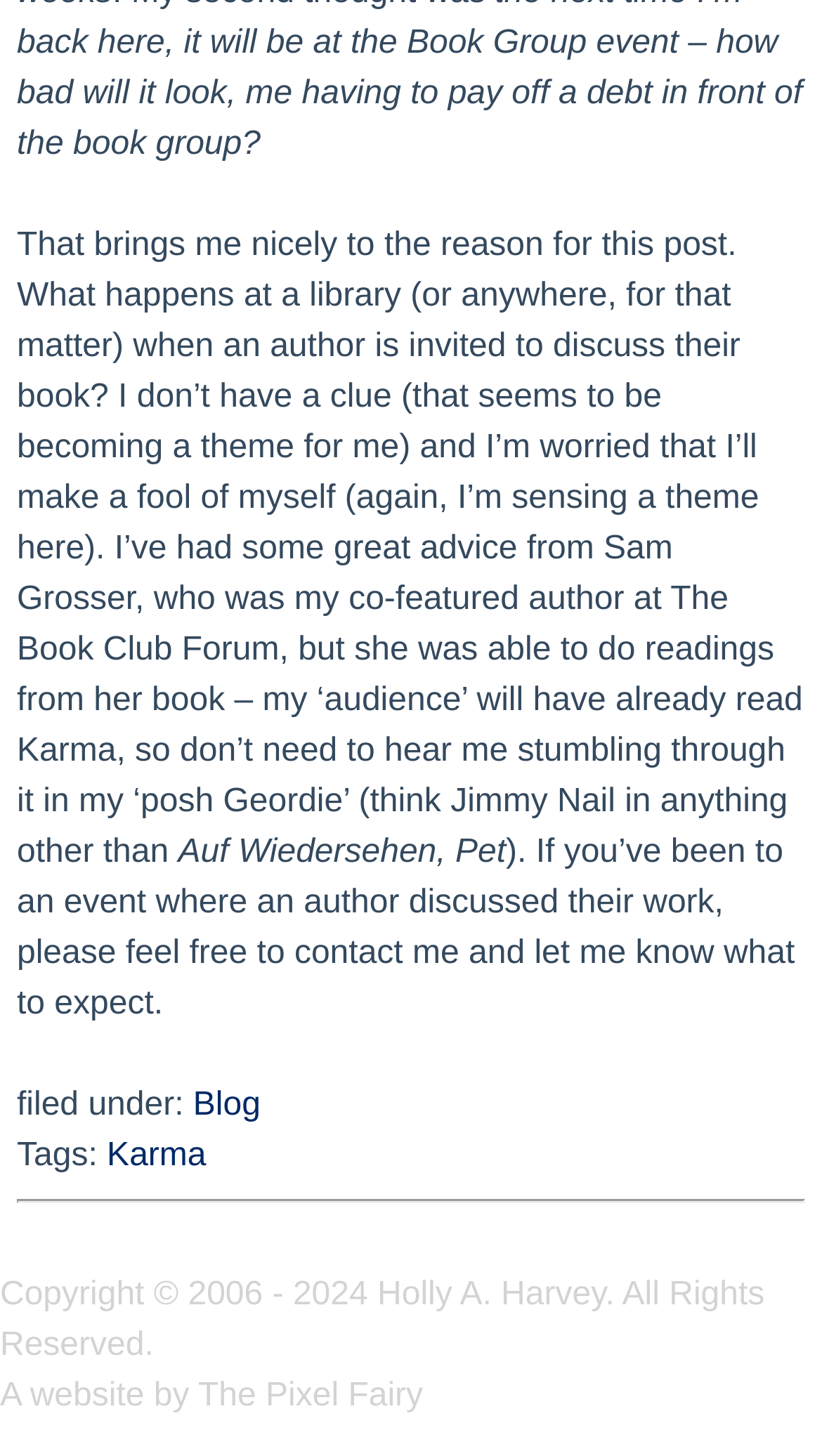What is the name of the website designer?
Using the visual information, respond with a single word or phrase.

The Pixel Fairy